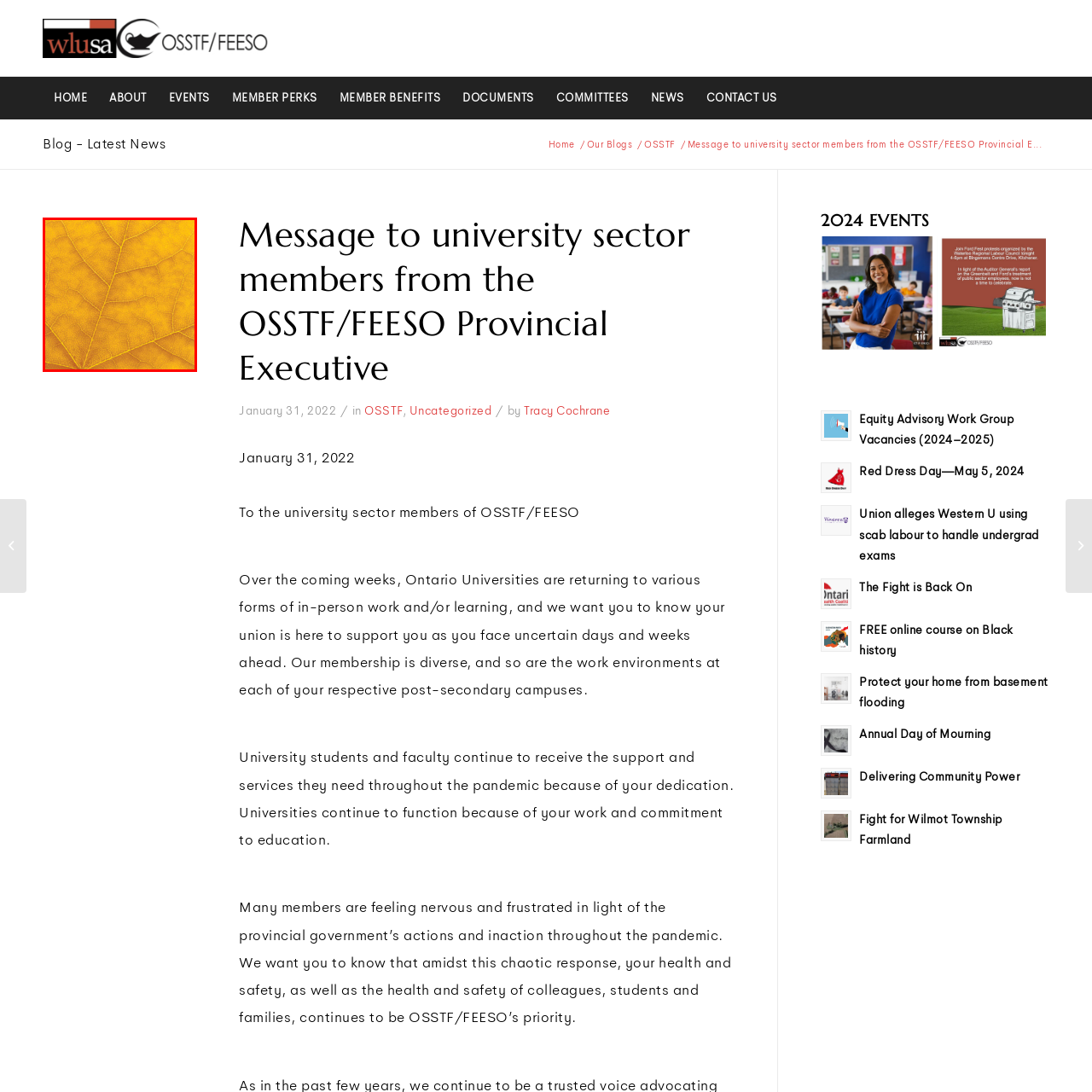Inspect the area within the red bounding box and elaborate on the following question with a detailed answer using the image as your reference: What does the gold Laurier leaf symbolize?

According to the caption, the gold Laurier leaf is associated with the Wilfrid Laurier University community and its spirit, which implies that it symbolizes the university's identity and values.